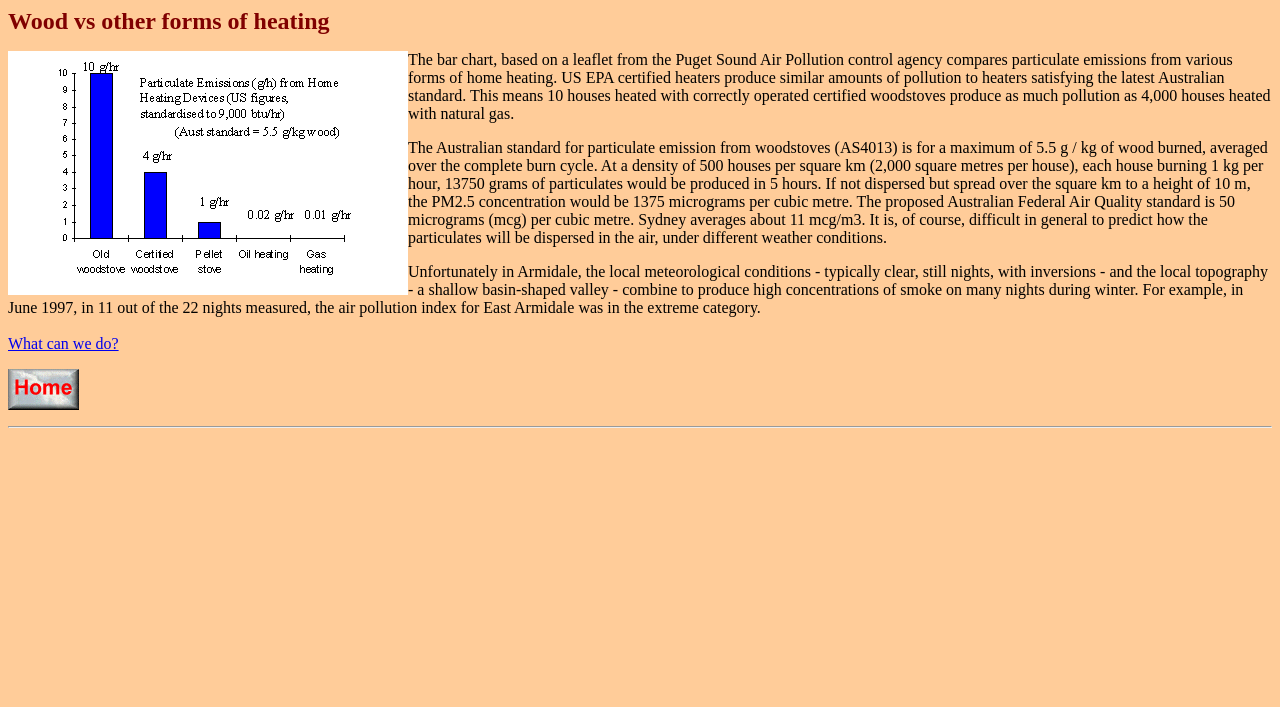Describe every aspect of the webpage comprehensively.

The webpage is about comparing wood heating to other forms of heating, focusing on particulate emissions. At the top, there is a graph image titled "Particle emissions graph" that takes up about a quarter of the screen width. Below the graph, there is a paragraph of text that explains the comparison of particulate emissions from various forms of home heating, citing a leaflet from the Puget Sound Air Pollution control agency. 

To the right of the graph, there is a longer block of text that discusses the Australian standard for particulate emission from woodstoves and calculates the potential PM2.5 concentration in a given area. This text block is positioned above another block of text that describes the local meteorological conditions in Armidale and their impact on air pollution.

Below these text blocks, there is a small, empty space, followed by a link titled "What can we do?" that is positioned at the left edge of the screen. Below this link, there is another link with no title, accompanied by a small image. A horizontal separator line is located at the bottom of the screen, spanning almost the entire width.